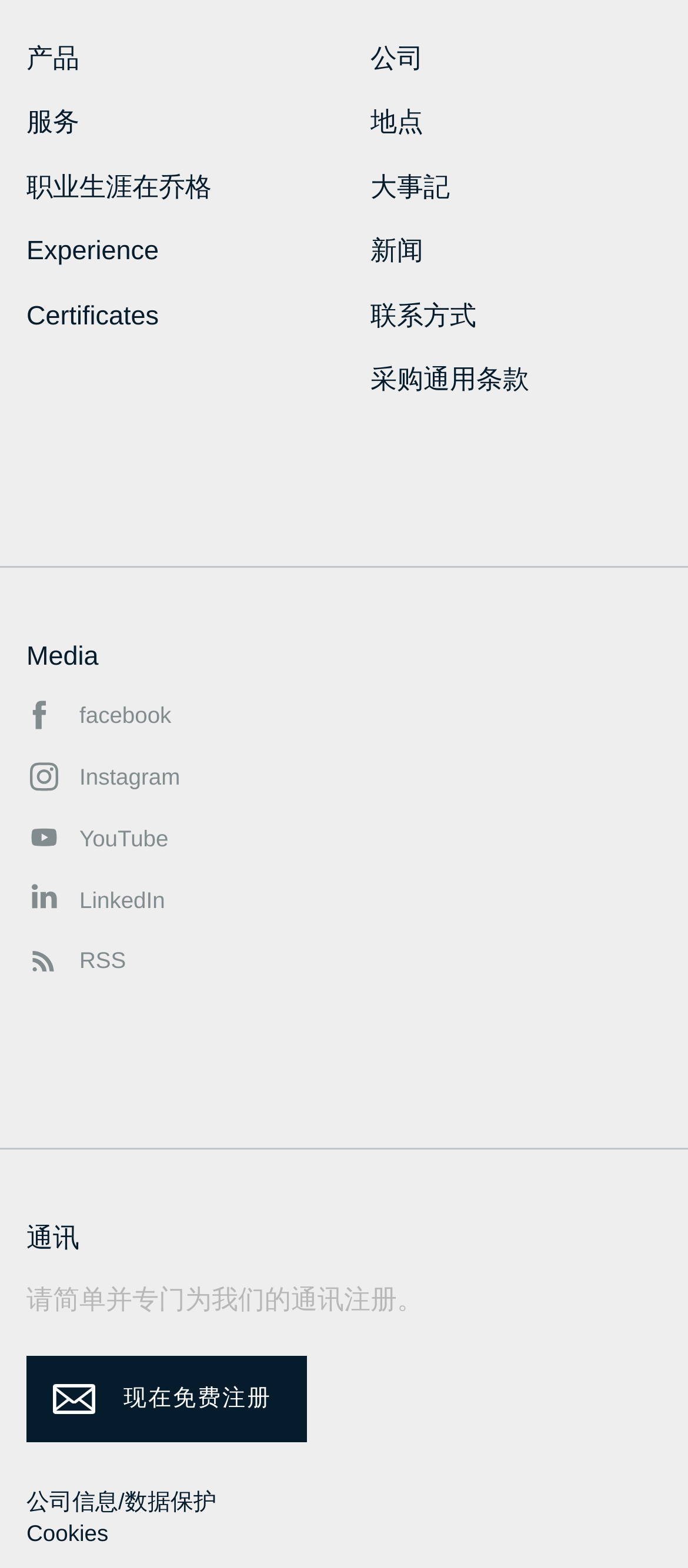What are the social media platforms listed?
Based on the screenshot, respond with a single word or phrase.

Facebook, Instagram, YouTube, LinkedIn, RSS